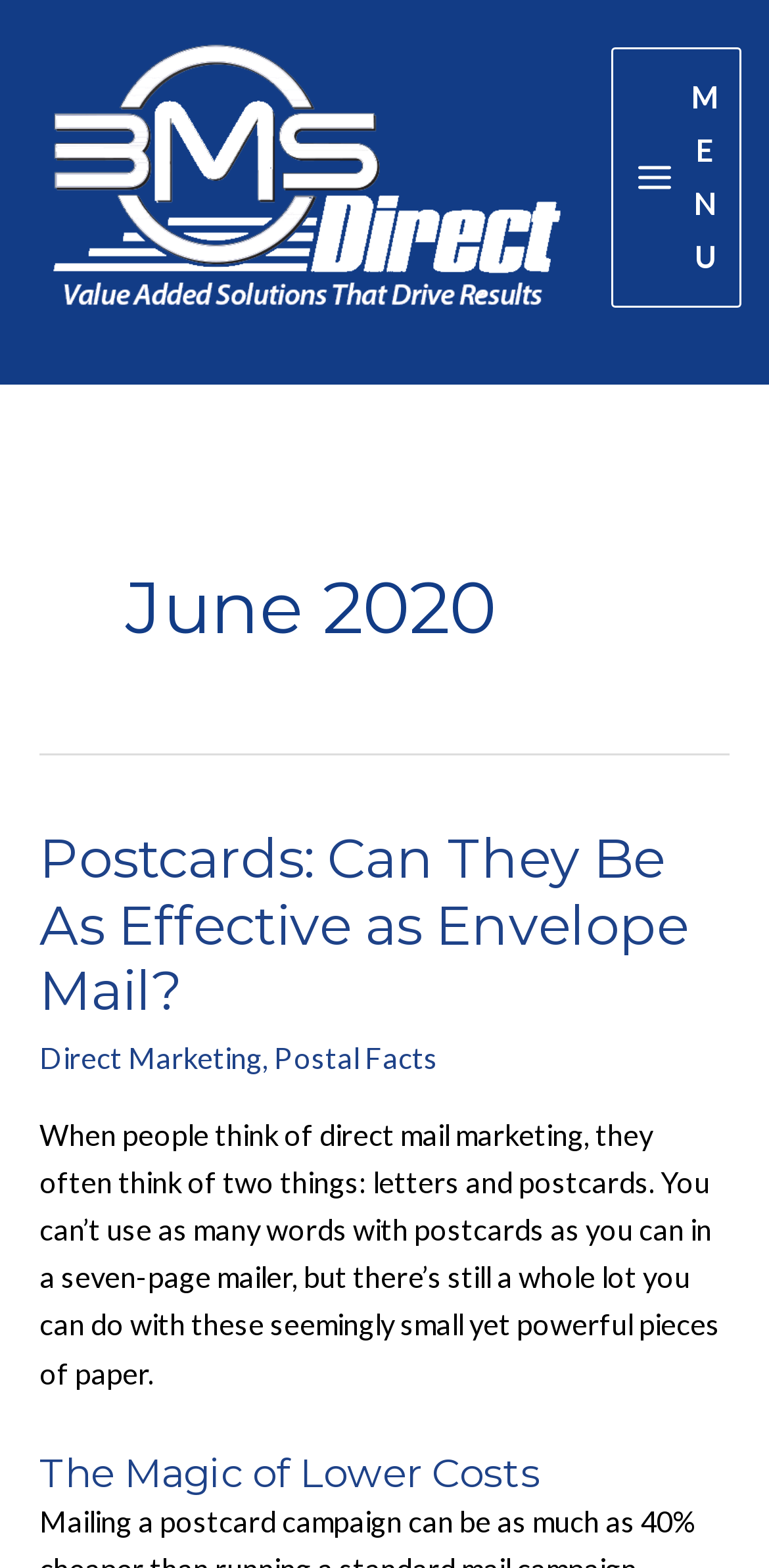What is the purpose of the 'Main Menu' button?
Provide a detailed answer to the question using information from the image.

The 'Main Menu' button has an 'expanded' property set to False, indicating that it is used to expand the menu when clicked.